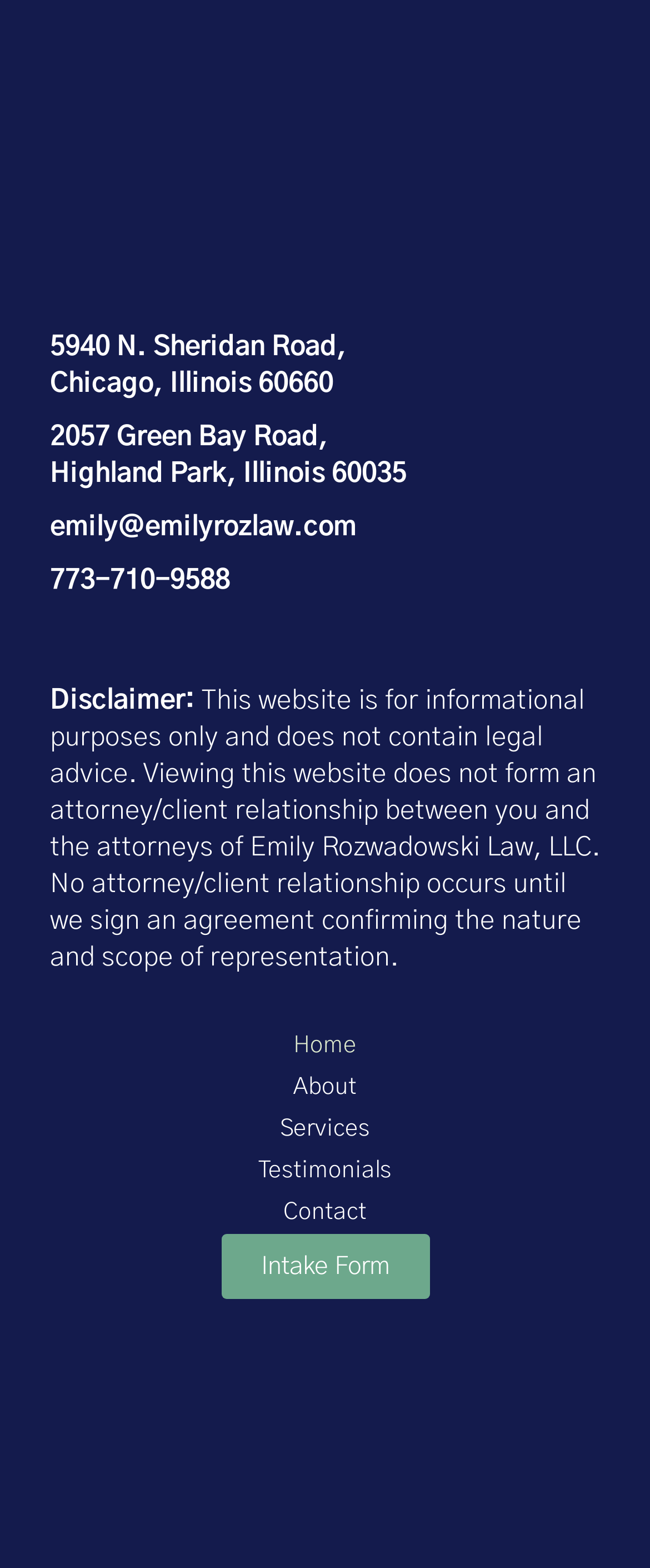From the webpage screenshot, predict the bounding box coordinates (top-left x, top-left y, bottom-right x, bottom-right y) for the UI element described here: Intake Form

[0.34, 0.787, 0.66, 0.828]